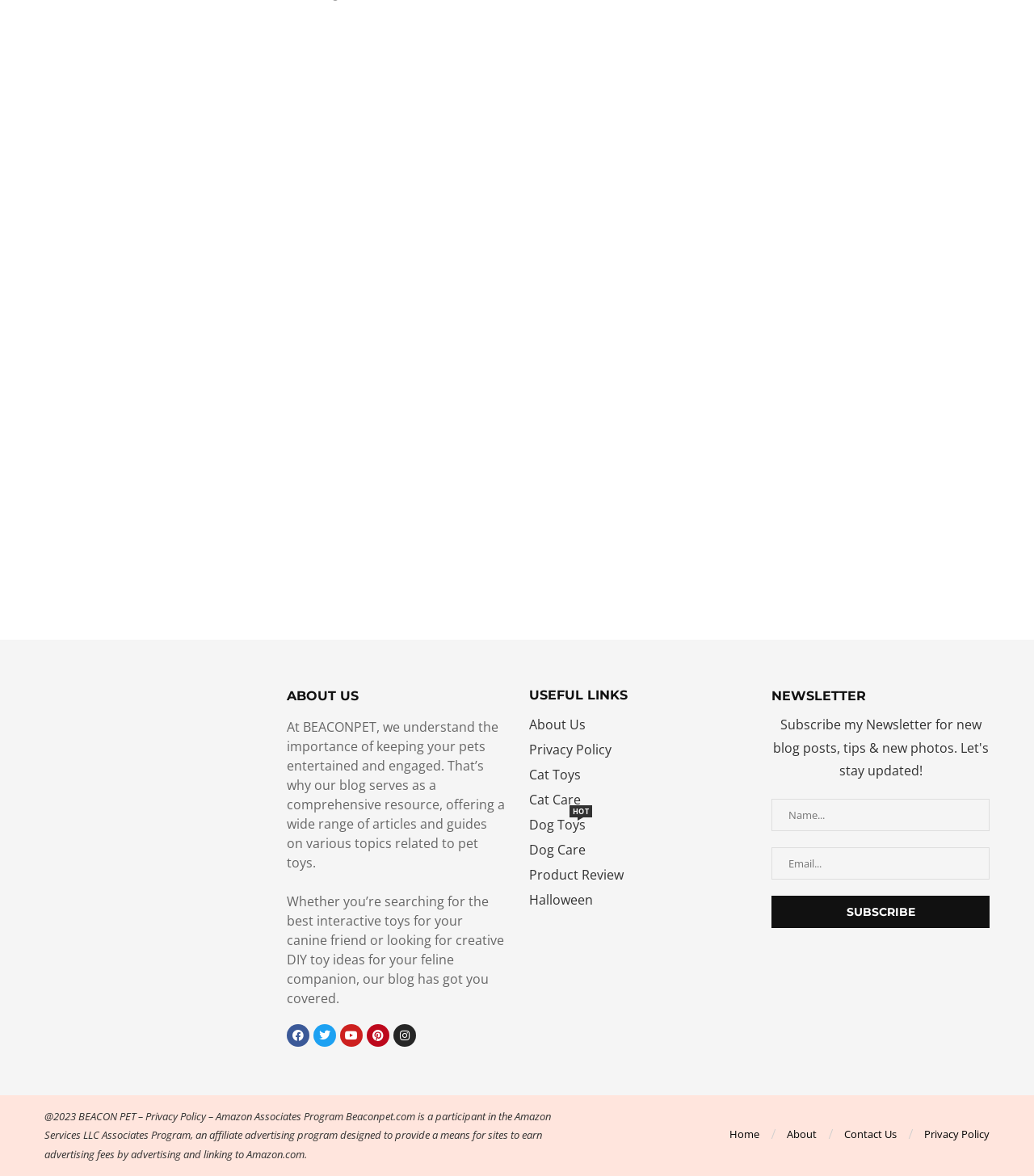Provide the bounding box coordinates of the HTML element described by the text: "Pinterest".

[0.355, 0.871, 0.377, 0.89]